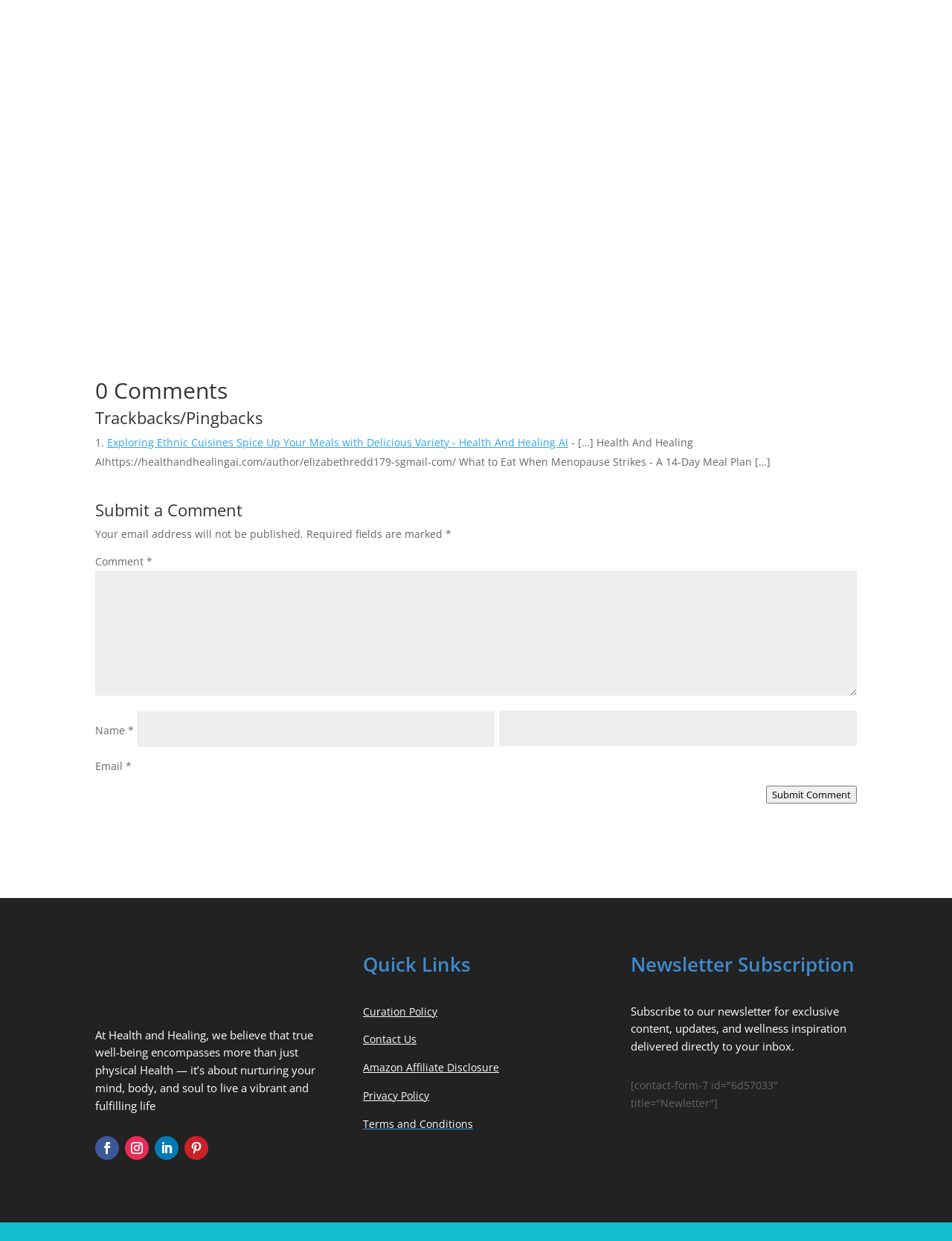Find and indicate the bounding box coordinates of the region you should select to follow the given instruction: "Subscribe to the newsletter".

[0.663, 0.808, 0.889, 0.849]